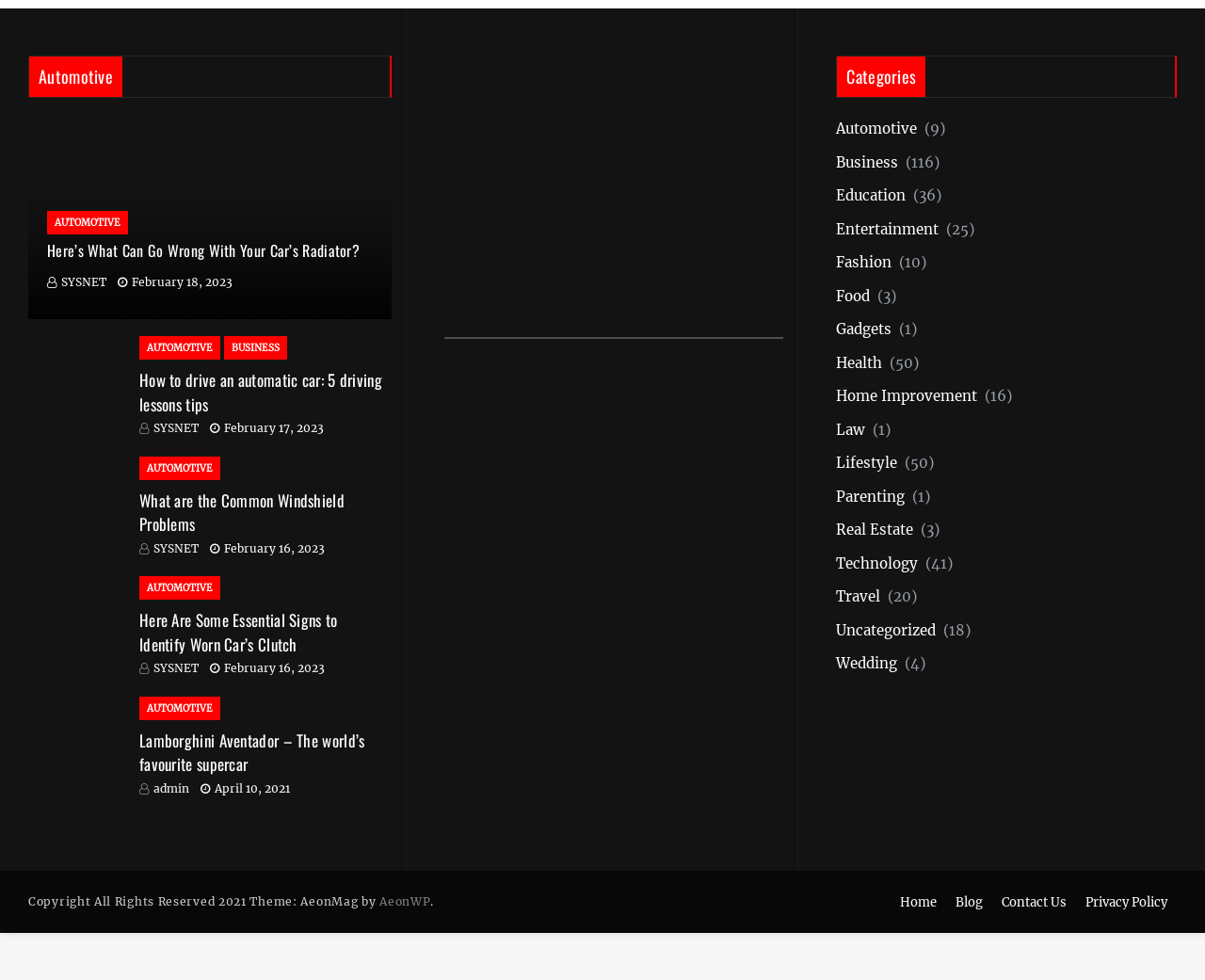Identify the bounding box coordinates of the section to be clicked to complete the task described by the following instruction: "Browse 'Categories'". The coordinates should be four float numbers between 0 and 1, formatted as [left, top, right, bottom].

[0.695, 0.058, 0.768, 0.099]